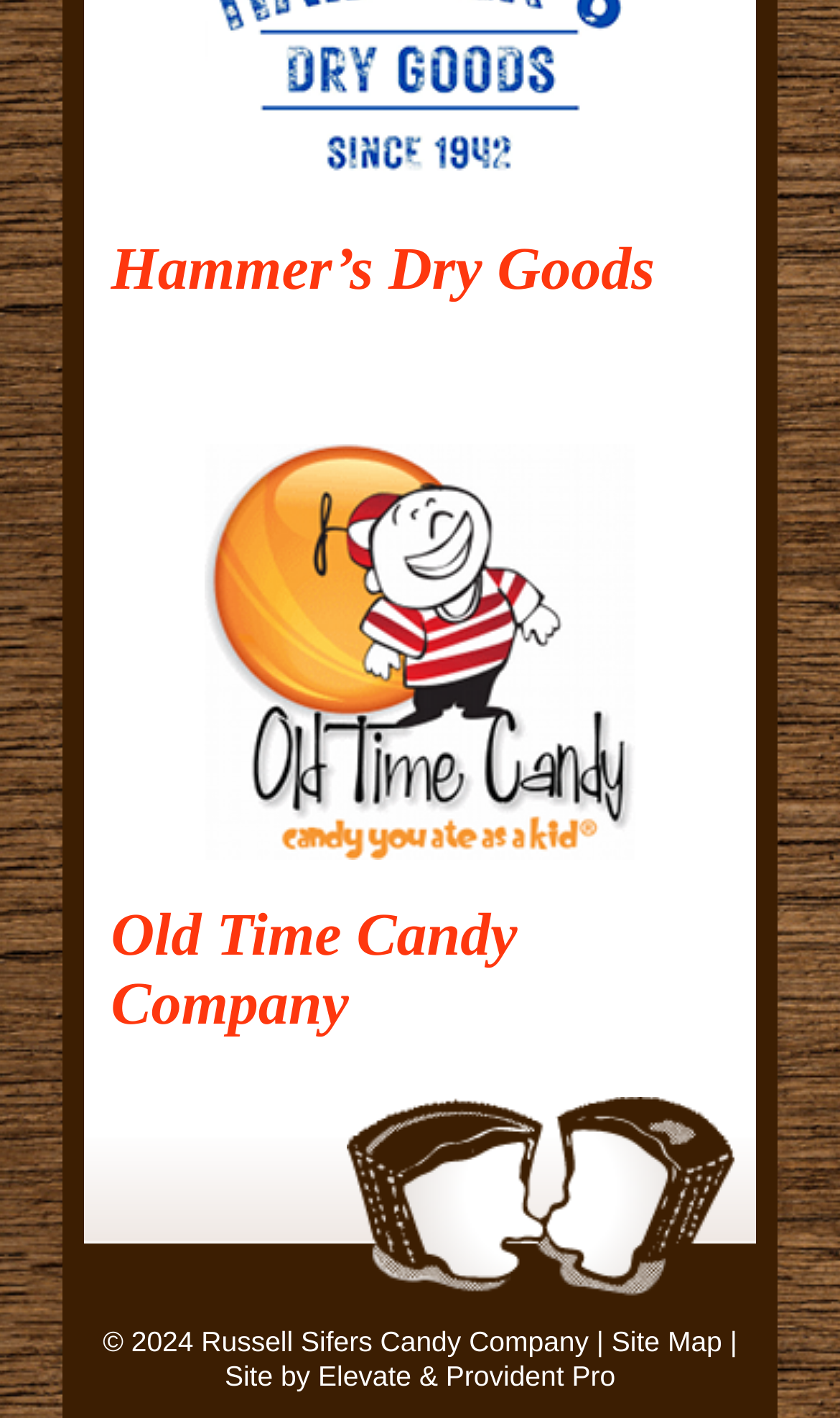How many links are present in the webpage?
Provide a one-word or short-phrase answer based on the image.

5